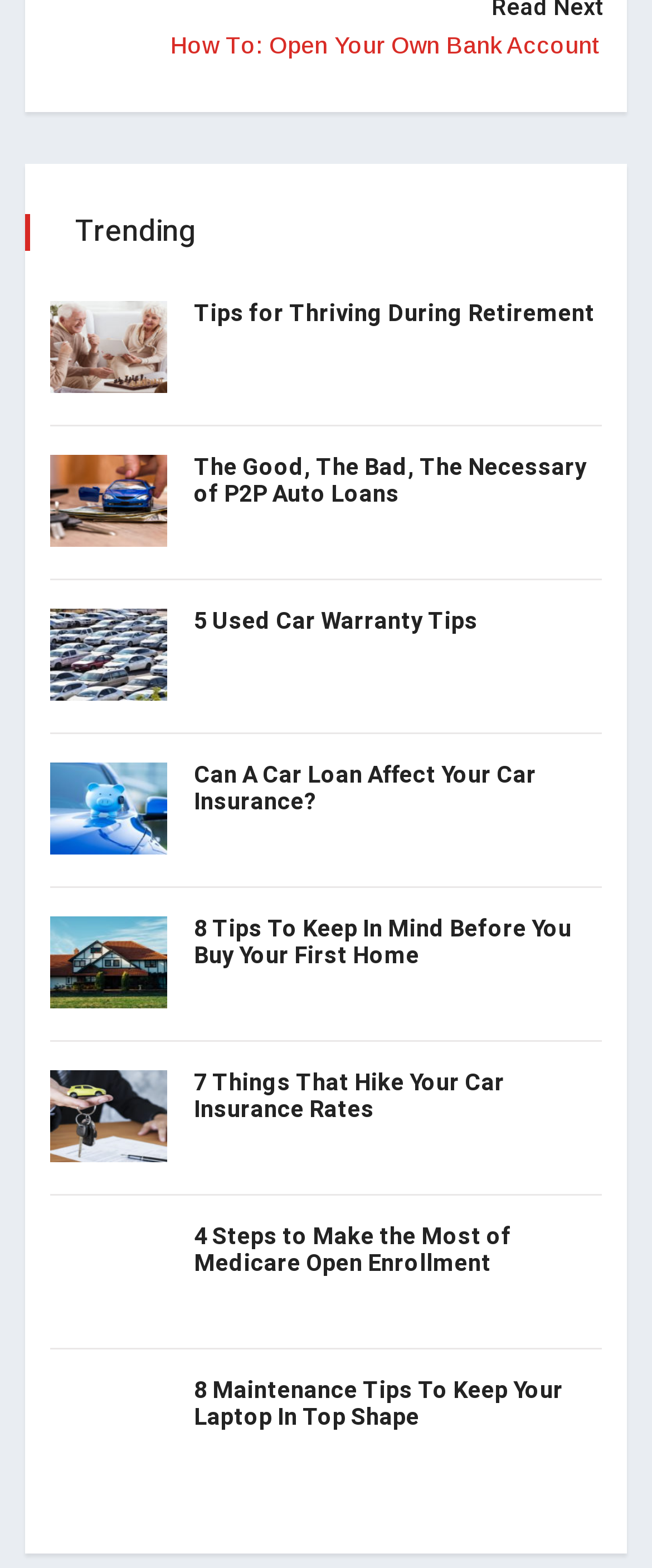Please identify the bounding box coordinates of the region to click in order to complete the given instruction: "Learn about the good, the bad, and the necessary of P2P auto loans". The coordinates should be four float numbers between 0 and 1, i.e., [left, top, right, bottom].

[0.297, 0.29, 0.923, 0.325]